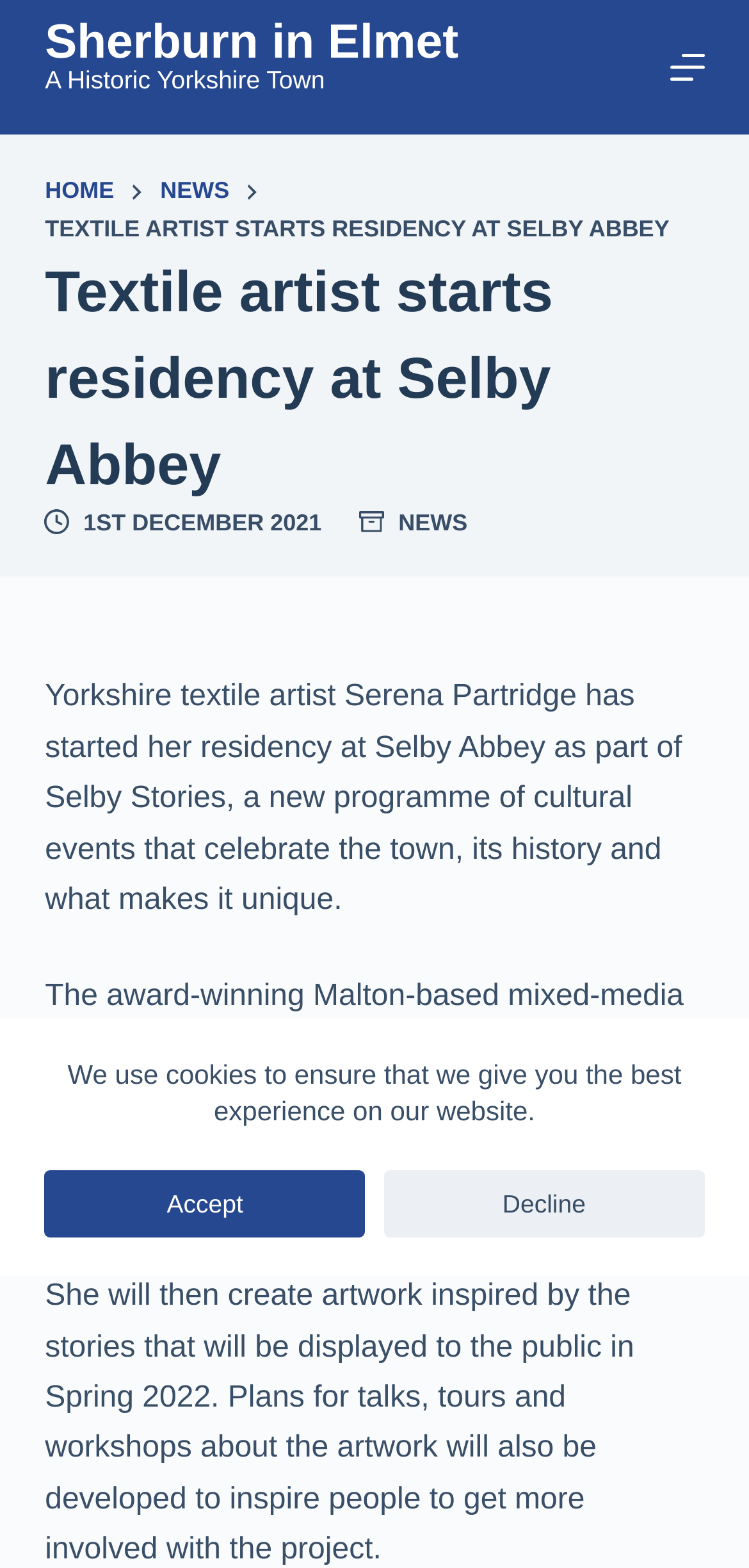What is the purpose of Serena Partridge's residency?
Provide a detailed answer to the question using information from the image.

According to the webpage content, Serena Partridge will 'create artwork inspired by the stories' she gathers during her residency at Selby Abbey, which will be displayed to the public in Spring 2022.